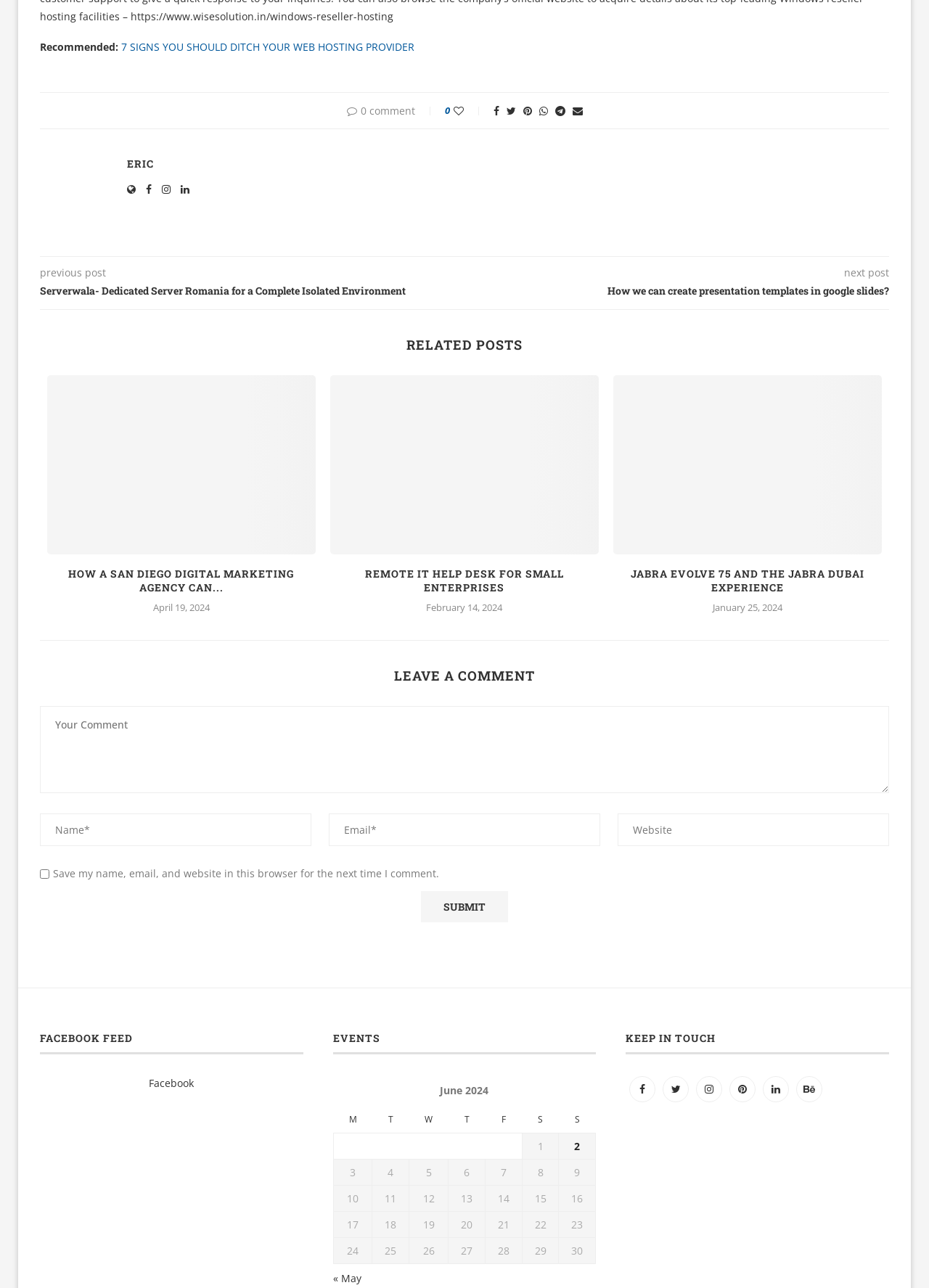Given the element description Twitter, identify the bounding box coordinates for the UI element on the webpage screenshot. The format should be (top-left x, top-left y, bottom-right x, bottom-right y), with values between 0 and 1.

[0.71, 0.84, 0.746, 0.851]